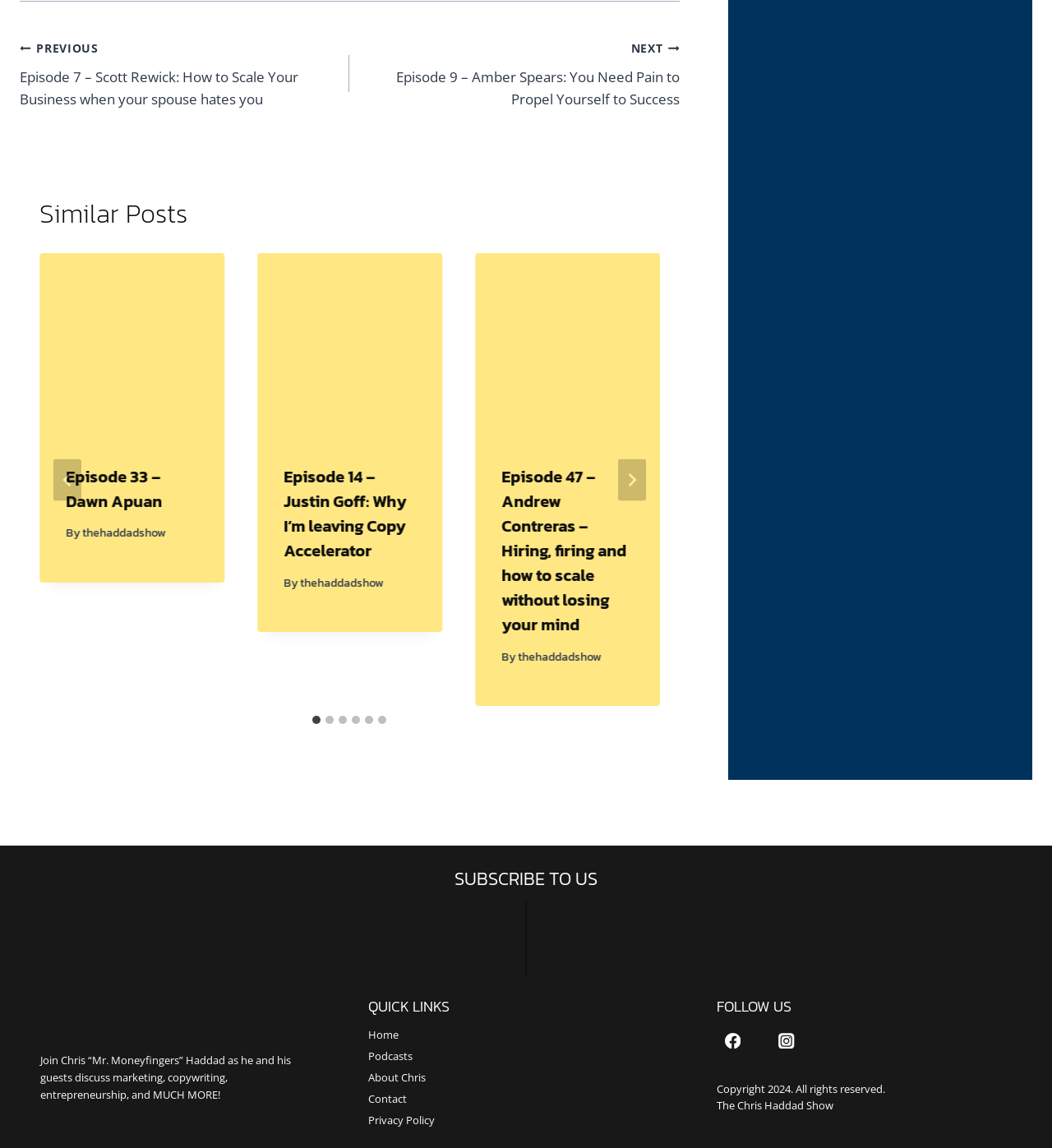How many quick links are there?
Using the visual information, reply with a single word or short phrase.

5